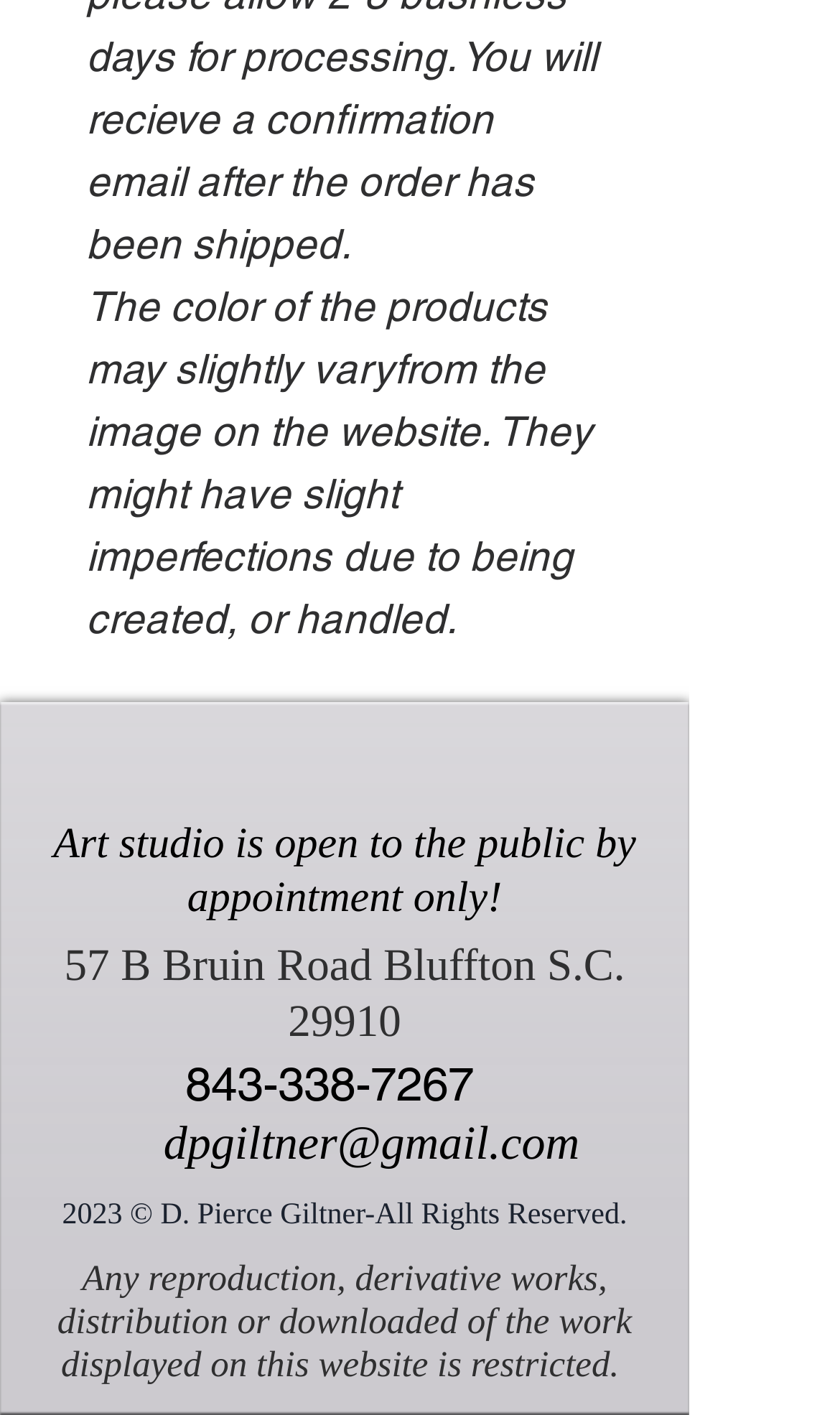What is the studio's email address?
Answer the question using a single word or phrase, according to the image.

dpgiltner@gmail.com